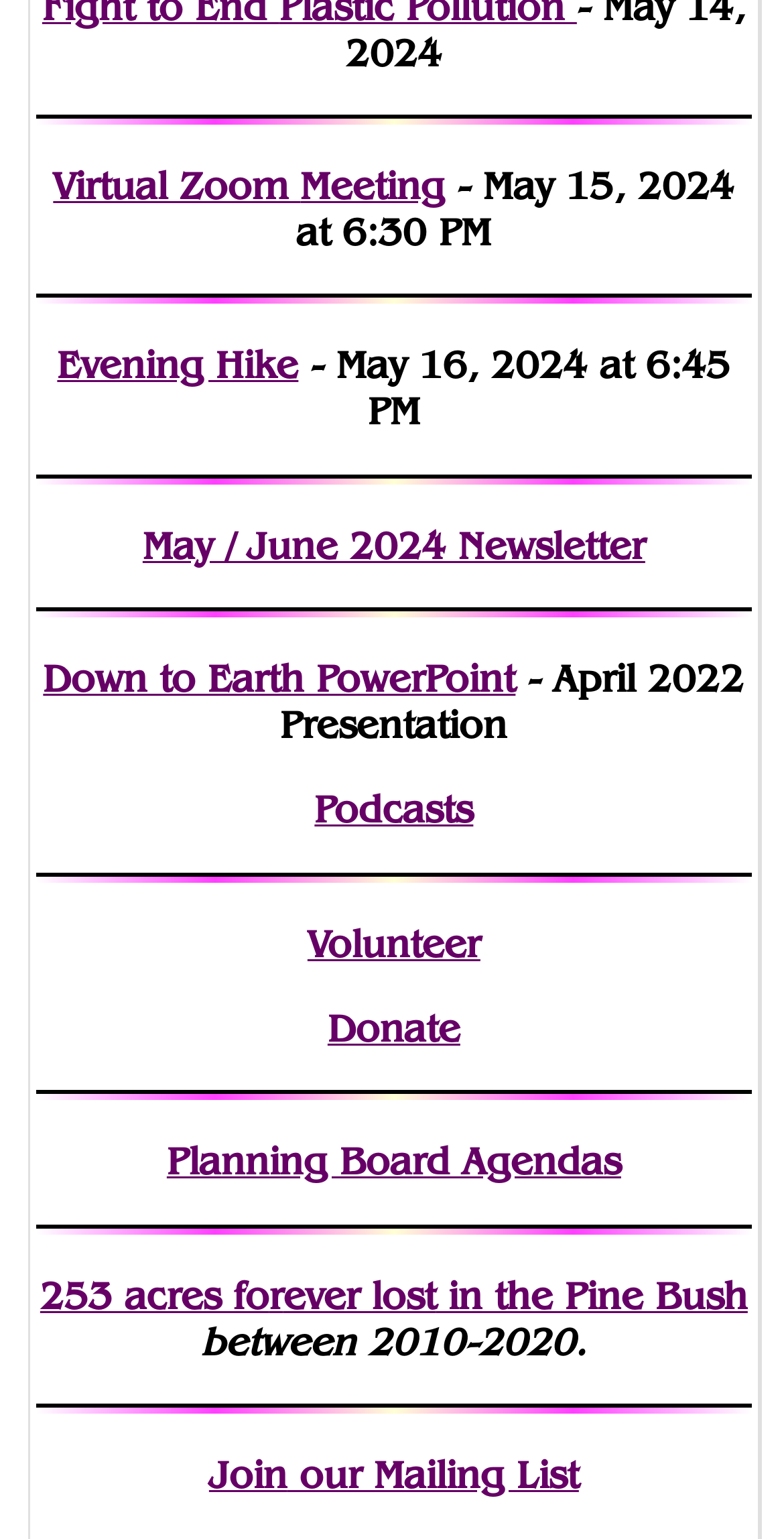How many links are there on this webpage?
Look at the image and answer the question with a single word or phrase.

14